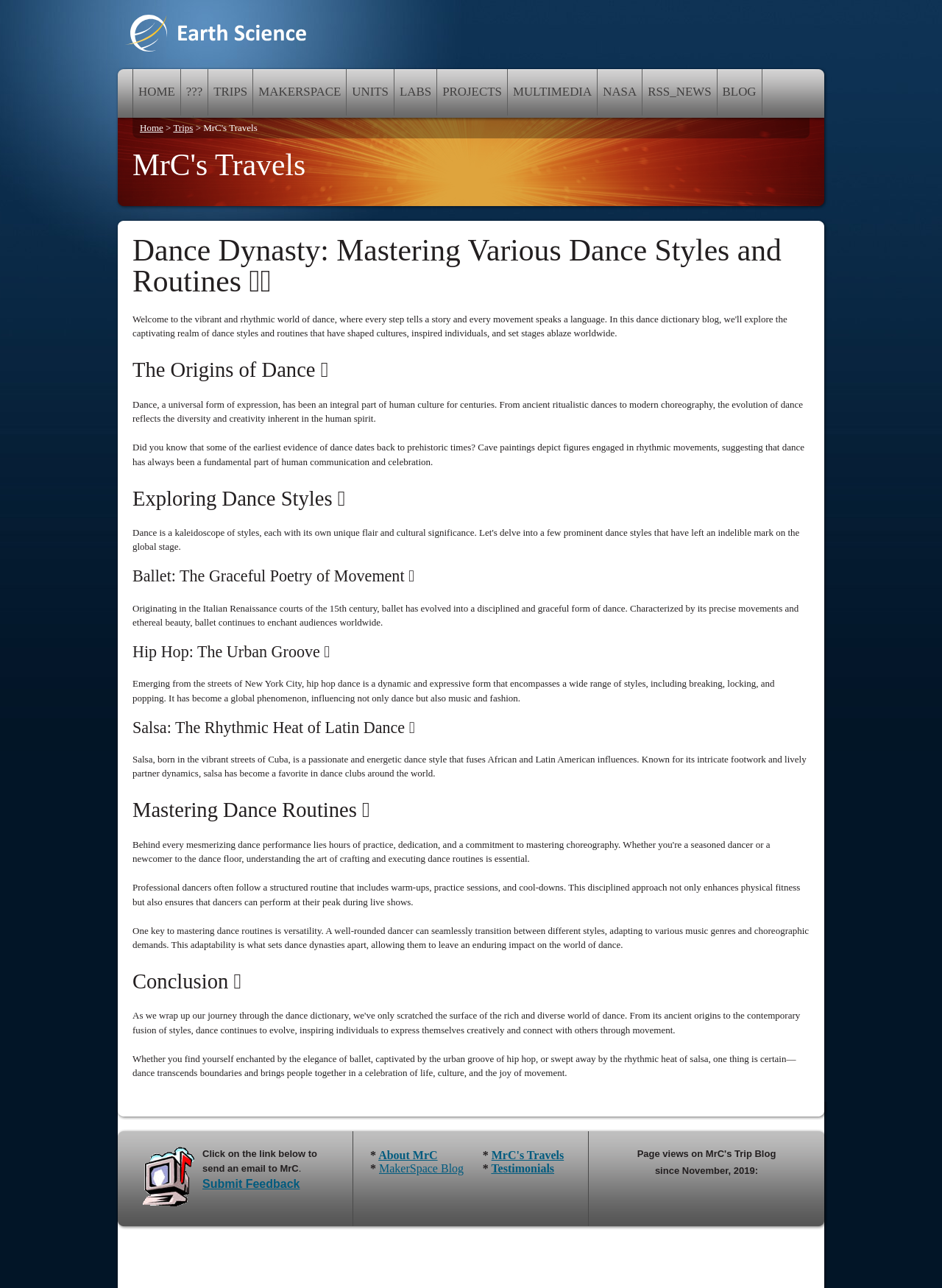Provide the bounding box coordinates, formatted as (top-left x, top-left y, bottom-right x, bottom-right y), with all values being floating point numbers between 0 and 1. Identify the bounding box of the UI element that matches the description: About MrC

[0.402, 0.892, 0.465, 0.902]